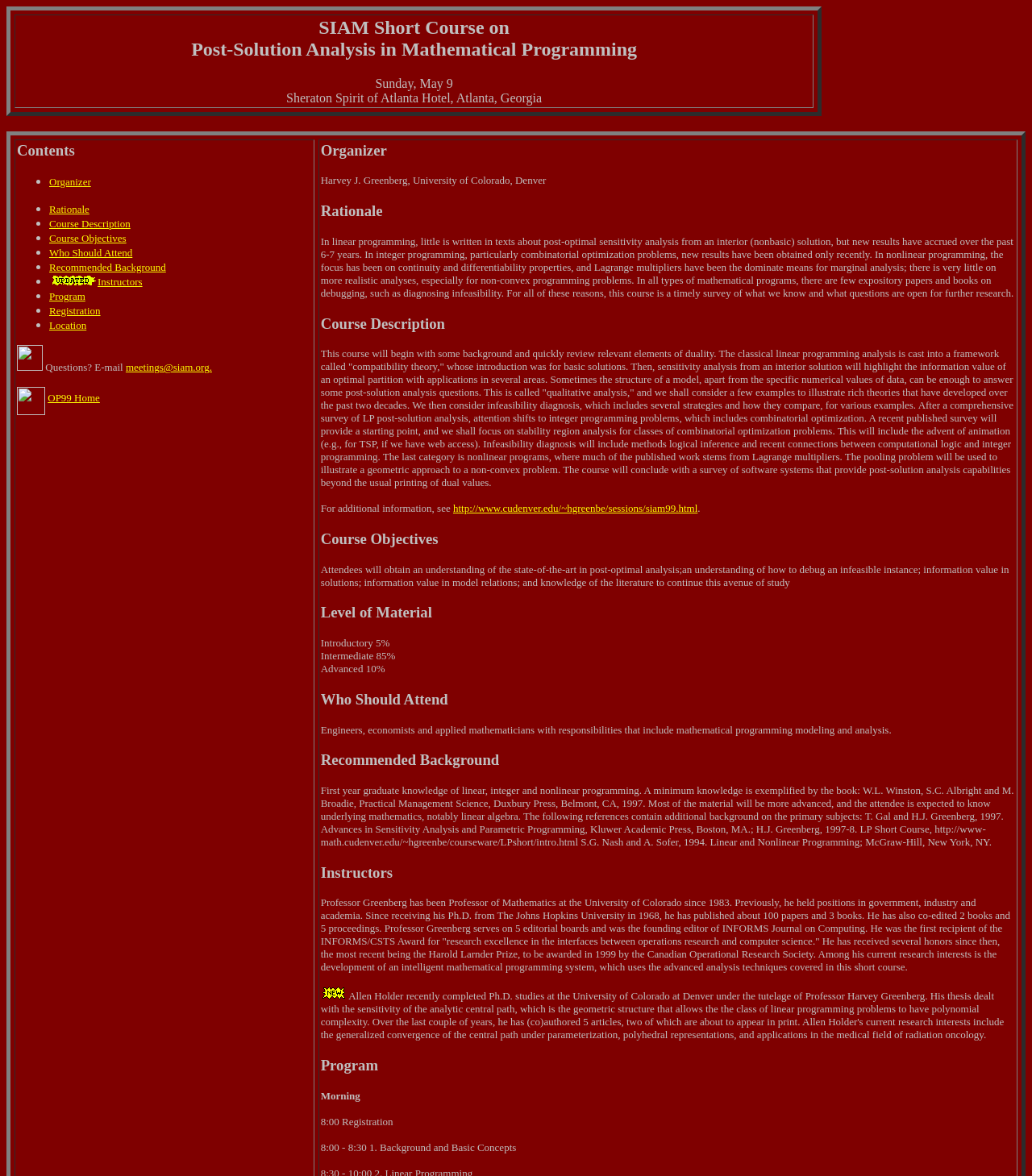Determine the bounding box coordinates of the element's region needed to click to follow the instruction: "Click the 'Registration' link". Provide these coordinates as four float numbers between 0 and 1, formatted as [left, top, right, bottom].

[0.048, 0.259, 0.097, 0.27]